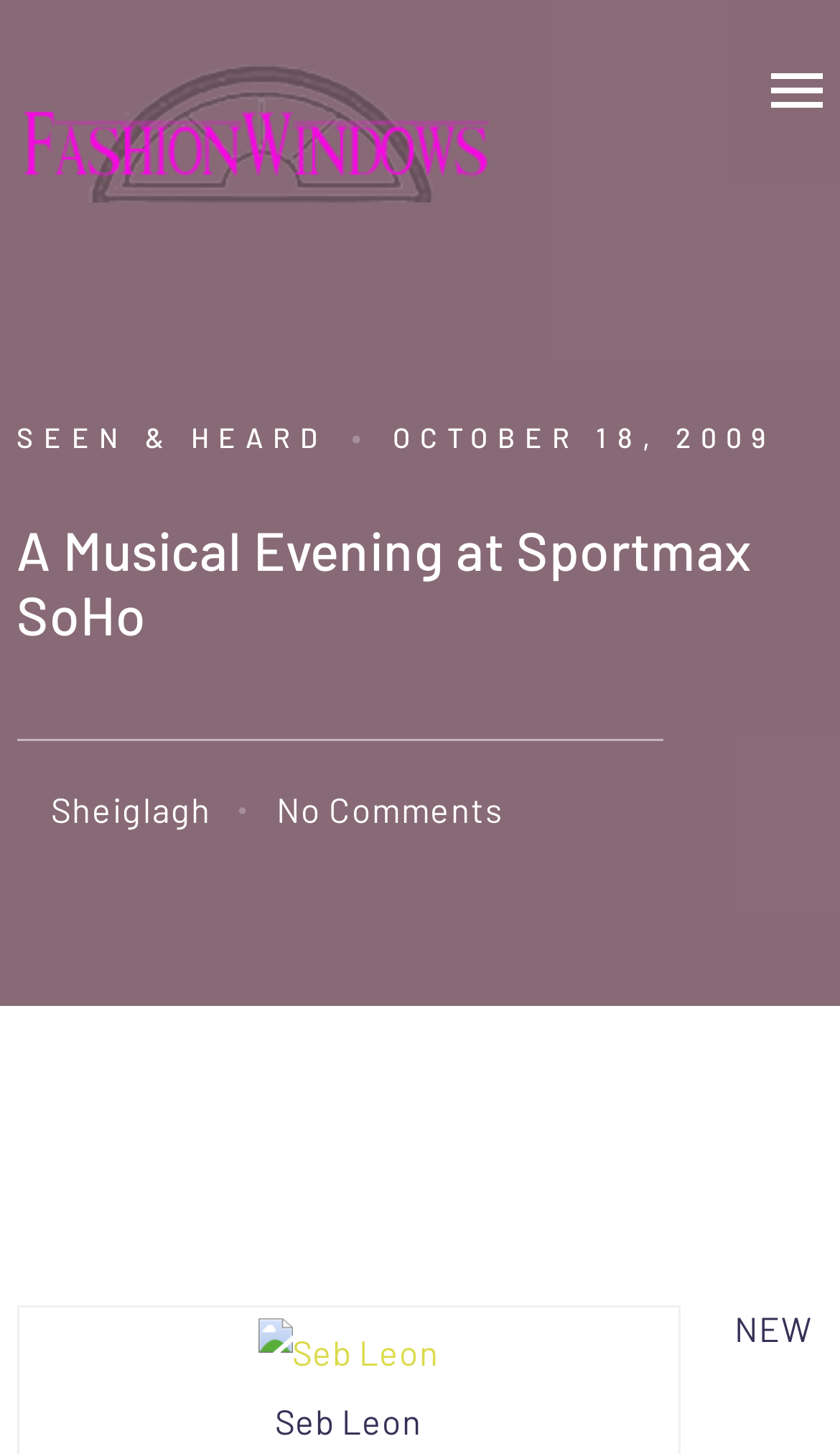What is the name of the network?
Provide a short answer using one word or a brief phrase based on the image.

FashionWindows Network